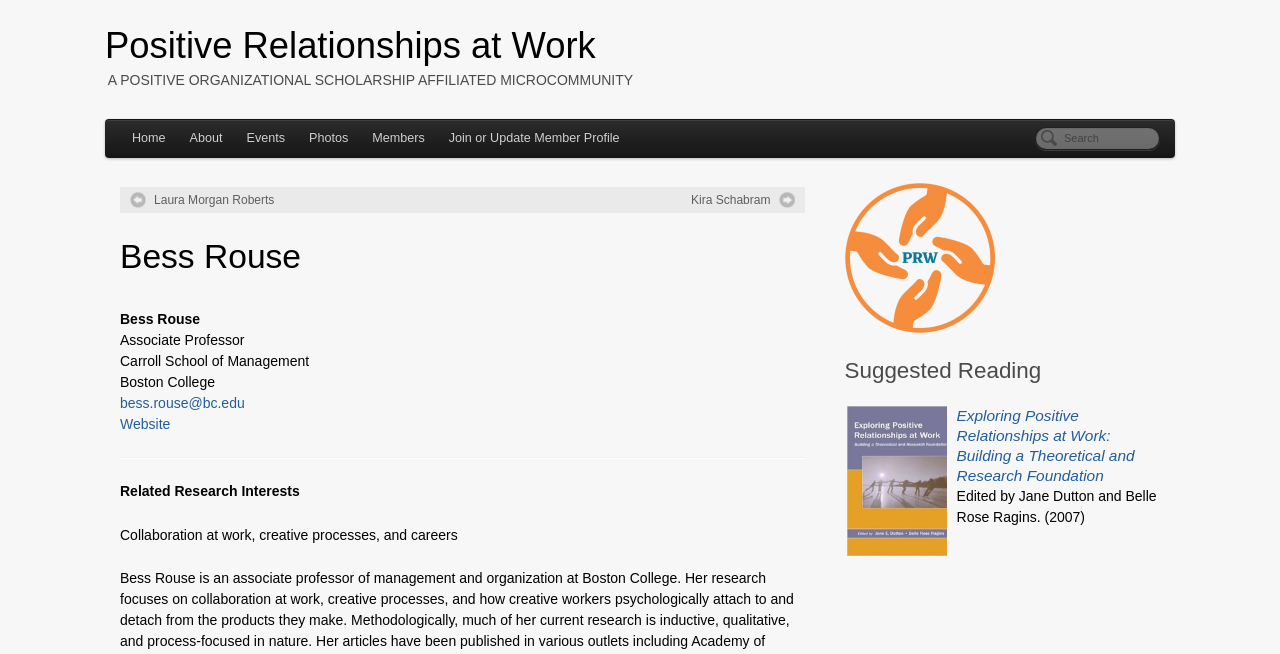Extract the bounding box for the UI element that matches this description: "Positive Relationships at Work".

[0.082, 0.04, 0.918, 0.101]